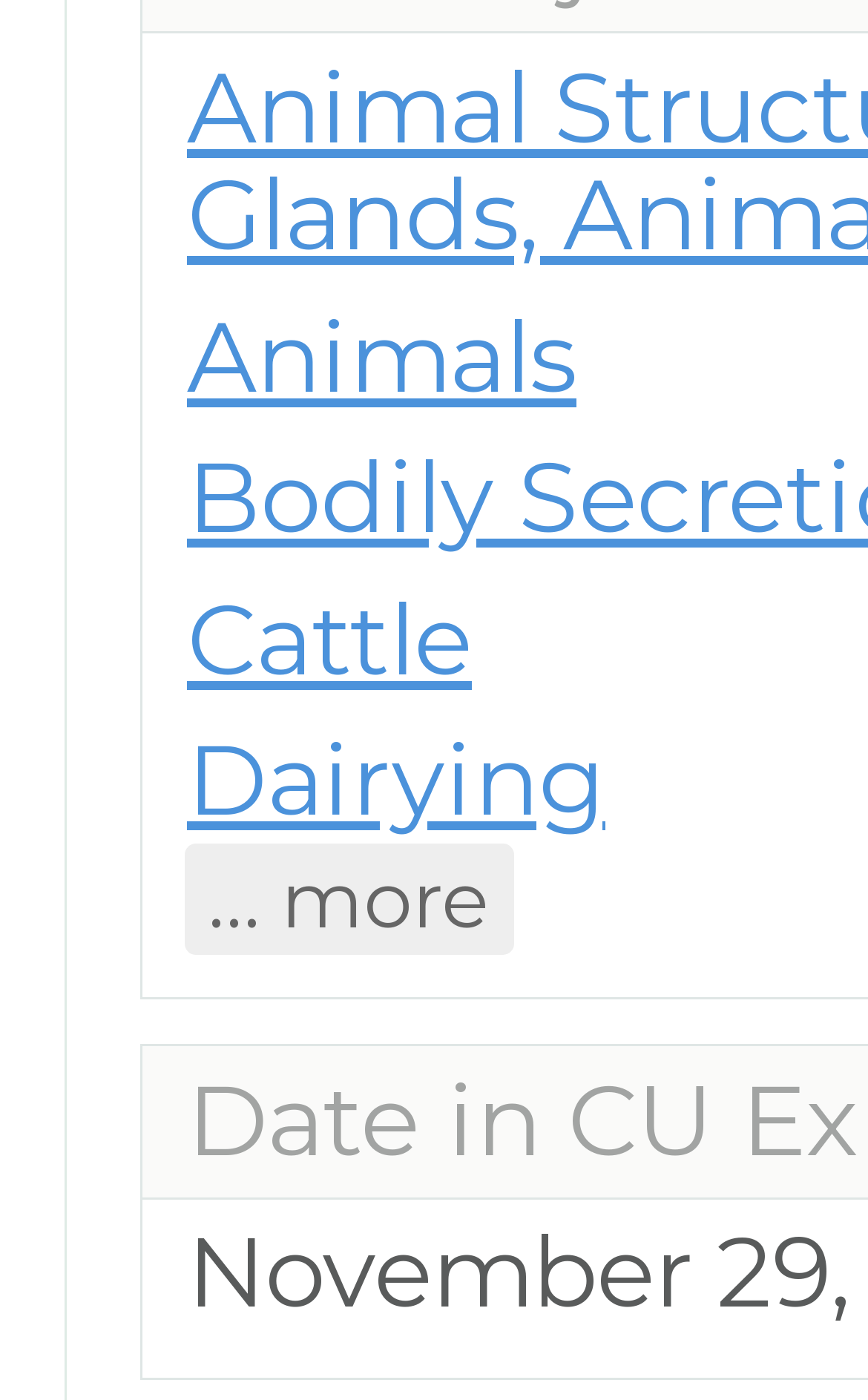Using the given description, provide the bounding box coordinates formatted as (top-left x, top-left y, bottom-right x, bottom-right y), with all values being floating point numbers between 0 and 1. Description: Dairying

[0.215, 0.515, 0.697, 0.6]